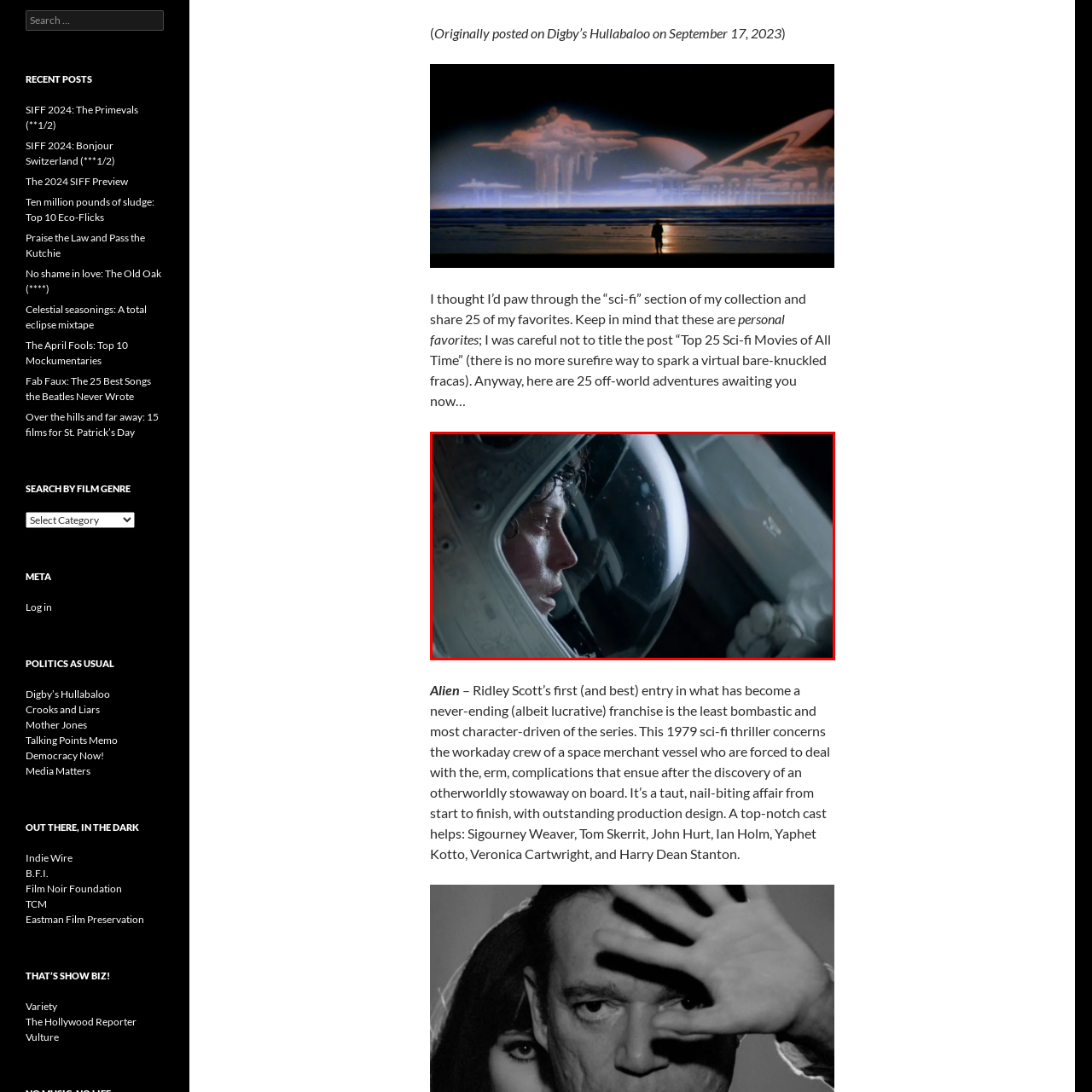Look at the image within the red outline, What is the purpose of the reflective visor? Answer with one word or phrase.

Captures ambient light